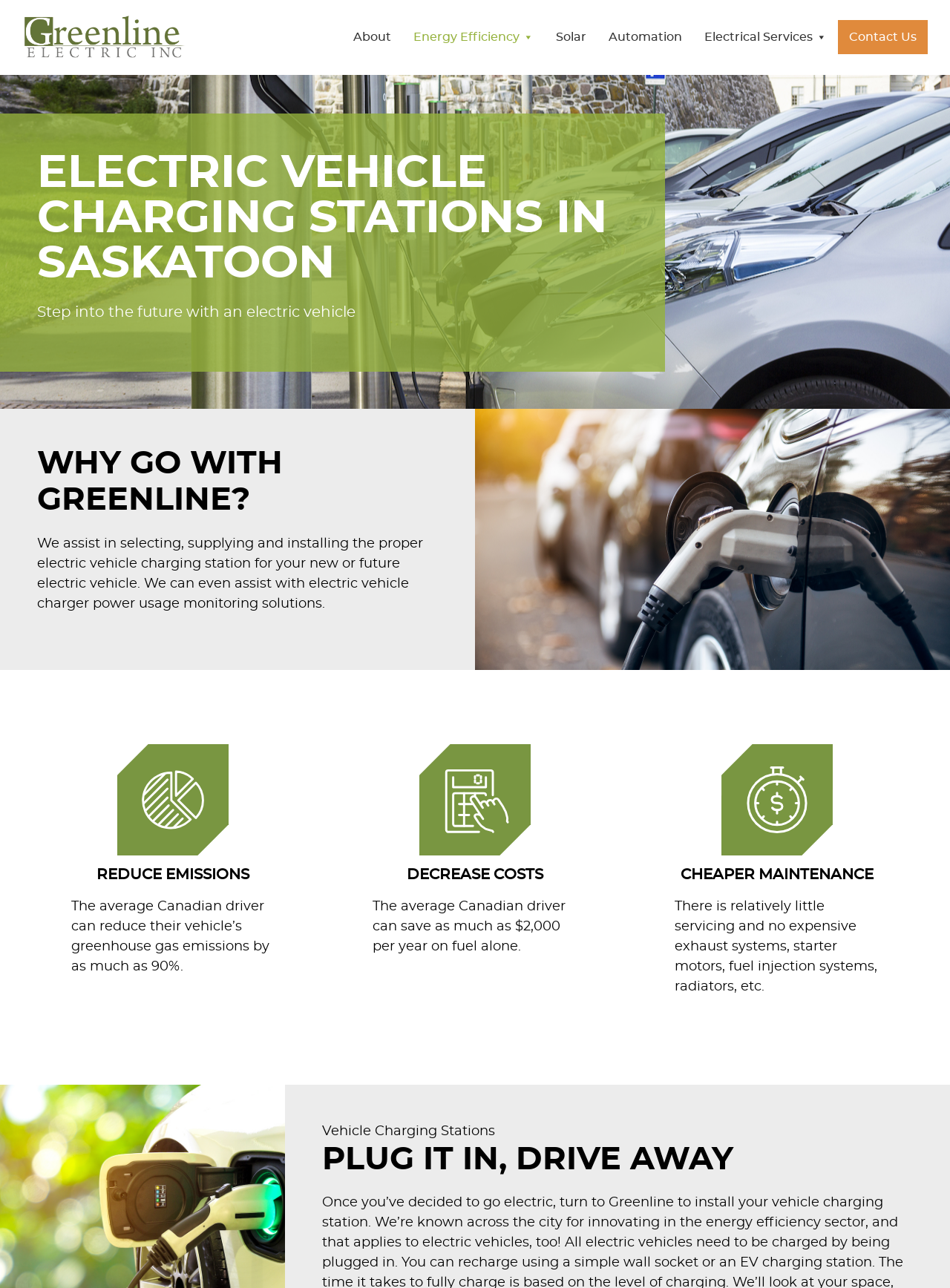What is the advantage of electric vehicles in terms of maintenance?
Please answer the question with a detailed and comprehensive explanation.

The advantage of electric vehicles in terms of maintenance can be found in the section with the heading 'CHEAPER MAINTENANCE'. The text 'There is relatively little servicing and no expensive exhaust systems, starter motors, fuel injection systems, radiators, etc.' suggests that electric vehicles require less maintenance and are cheaper to maintain.